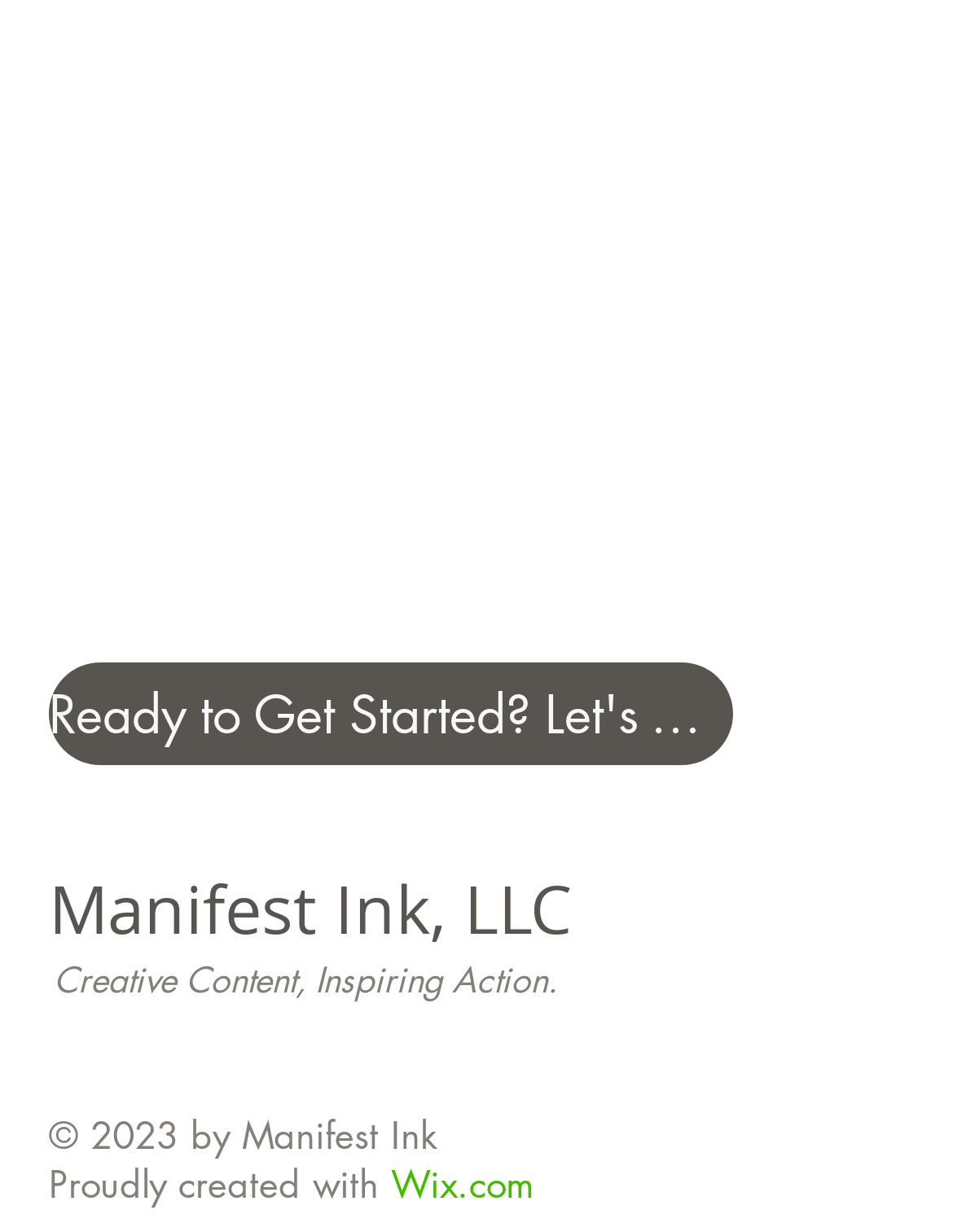Refer to the screenshot and give an in-depth answer to this question: What is the year of copyright?

I found the year of copyright by looking at the static text element with the text '© 2023 by Manifest Ink' which is located at the bottom of the webpage.